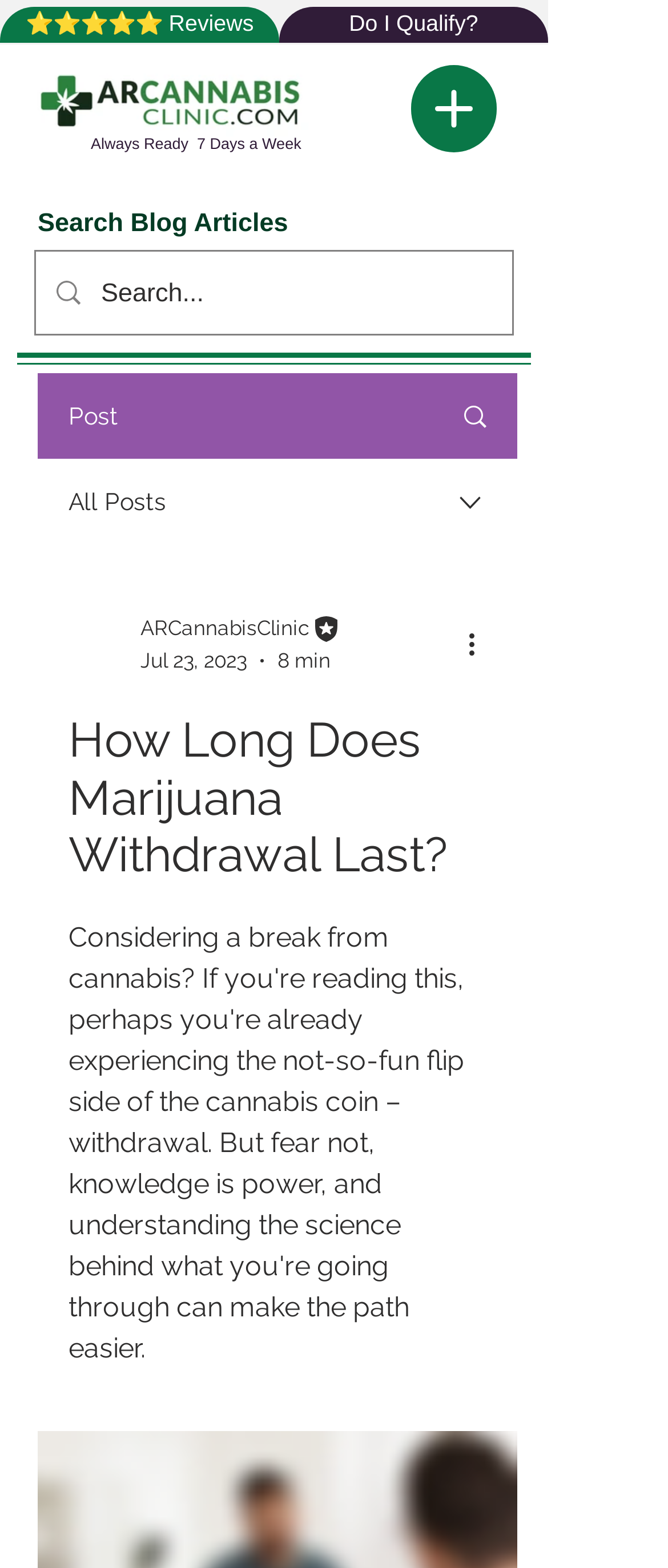Locate the UI element described by >> and provide its bounding box coordinates. Use the format (top-left x, top-left y, bottom-right x, bottom-right y) with all values as floating point numbers between 0 and 1.

None